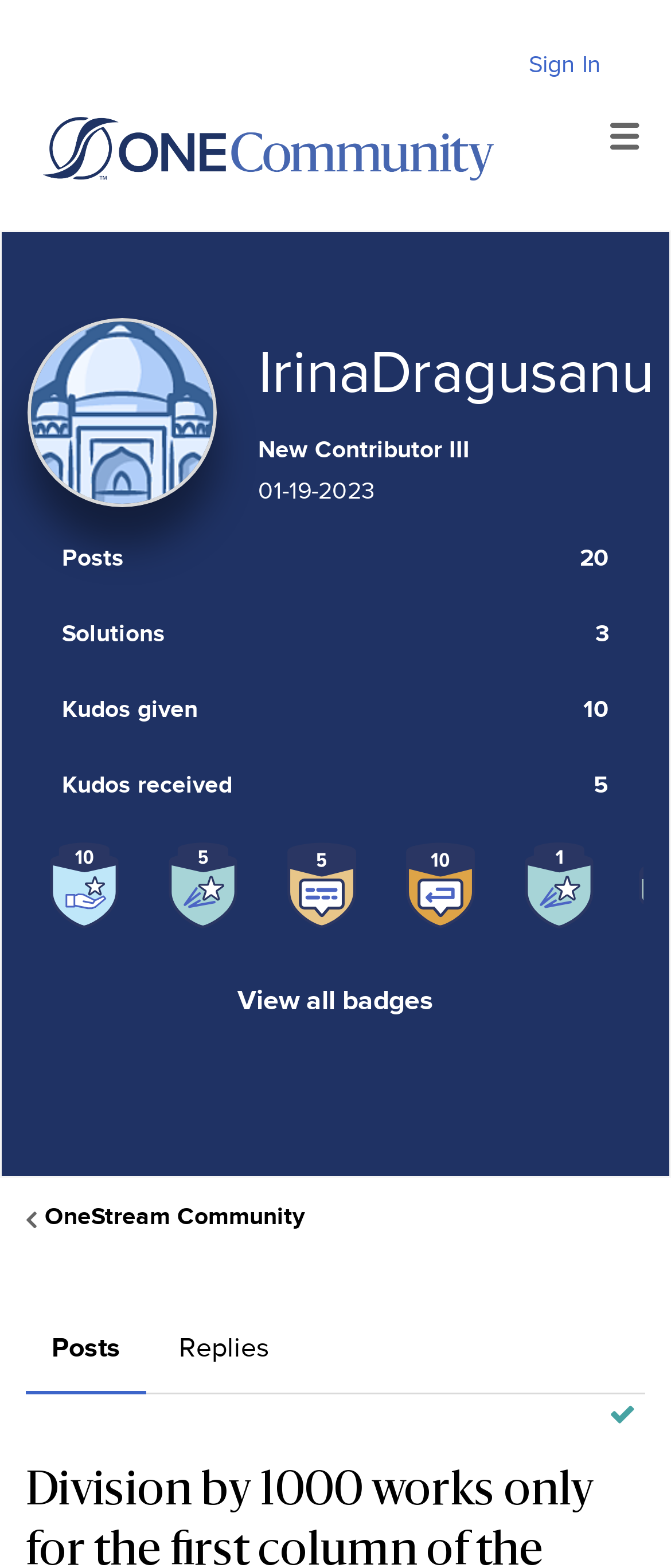Based on the element description, predict the bounding box coordinates (top-left x, top-left y, bottom-right x, bottom-right y) for the UI element in the screenshot: View all badges

[0.354, 0.625, 0.646, 0.651]